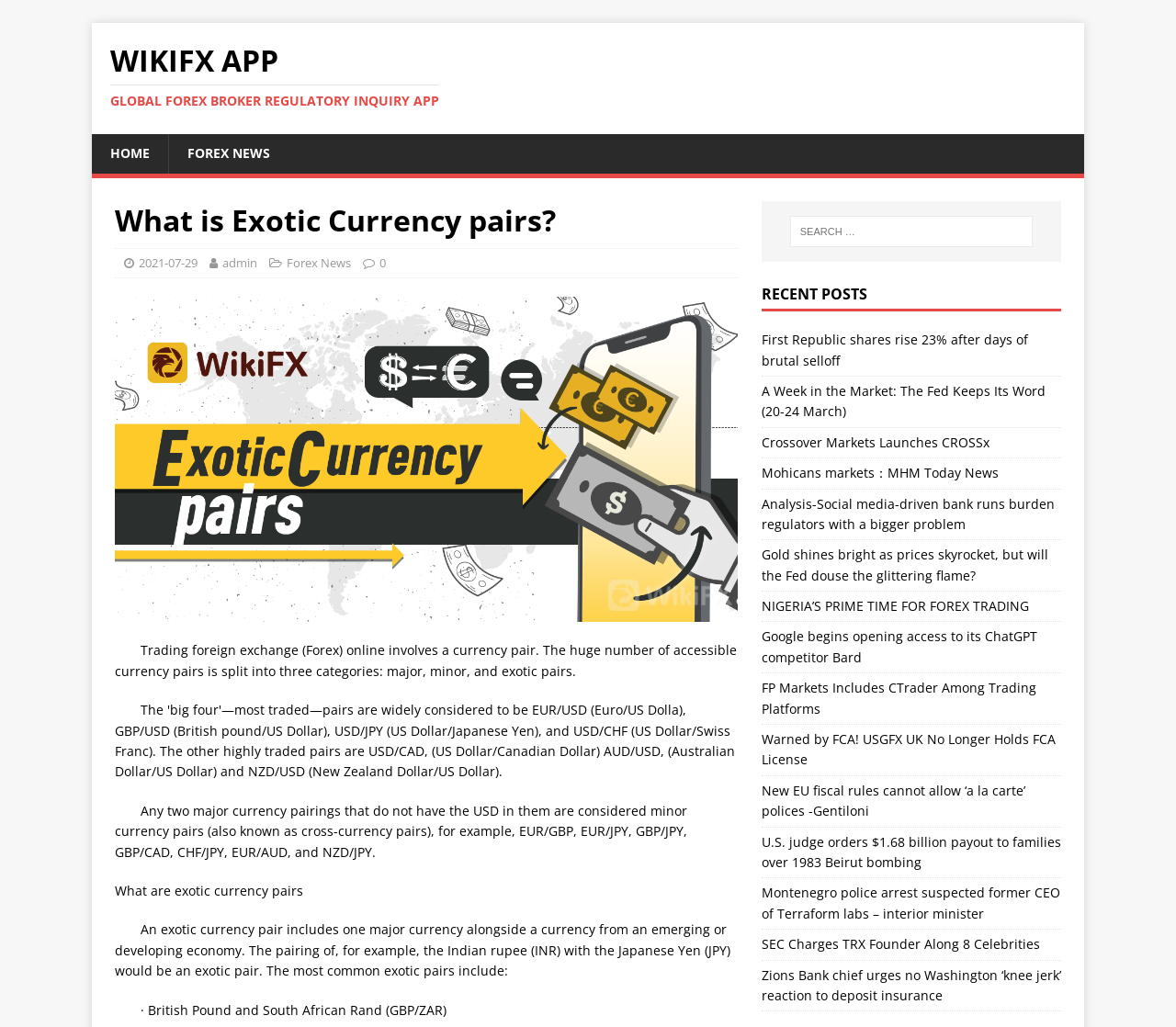Pinpoint the bounding box coordinates of the clickable area necessary to execute the following instruction: "Go to Forex News". The coordinates should be given as four float numbers between 0 and 1, namely [left, top, right, bottom].

[0.143, 0.131, 0.245, 0.169]